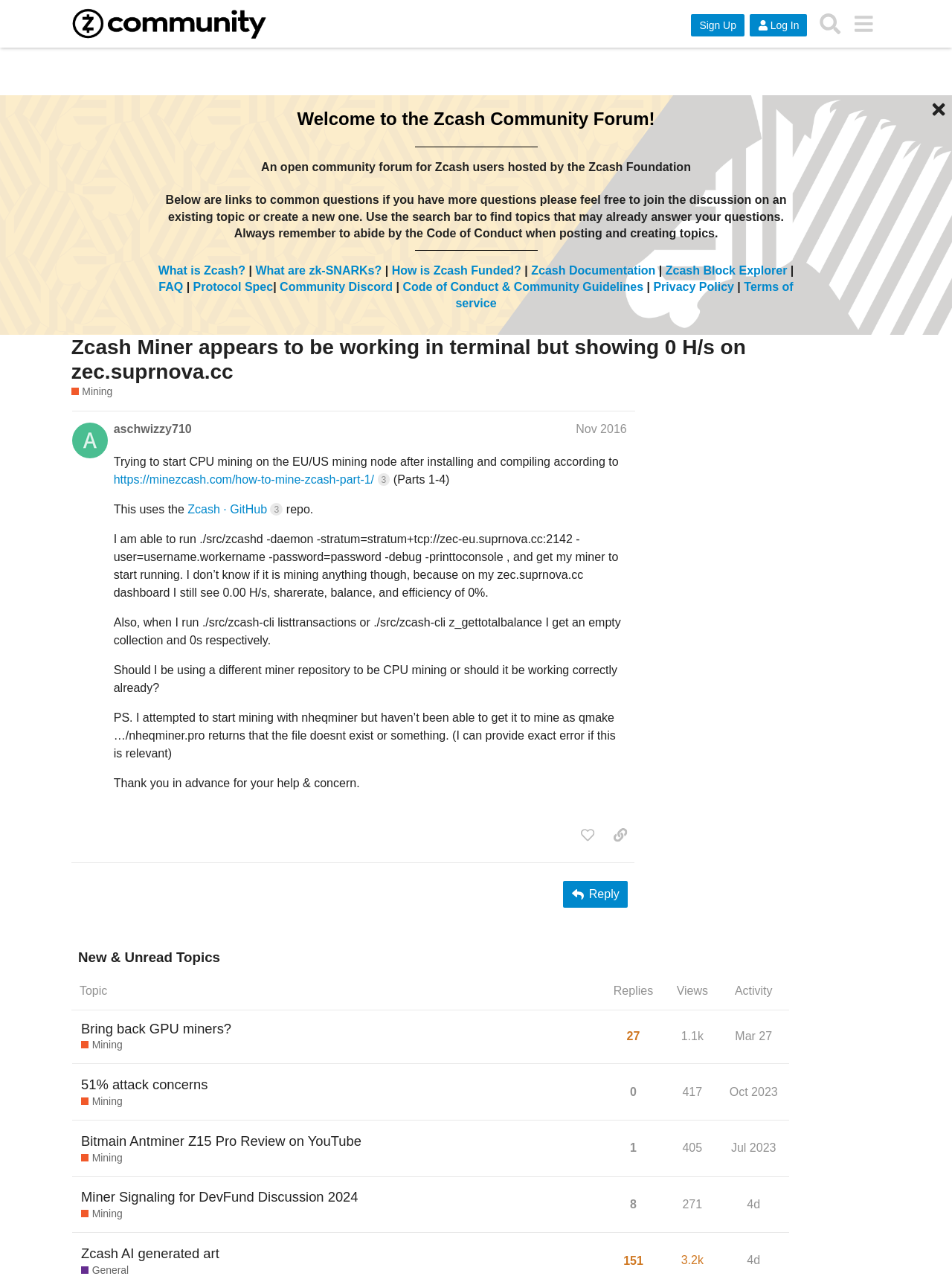Please identify the bounding box coordinates of the area that needs to be clicked to follow this instruction: "View the 'Zcash Community Forum' link".

[0.075, 0.006, 0.28, 0.031]